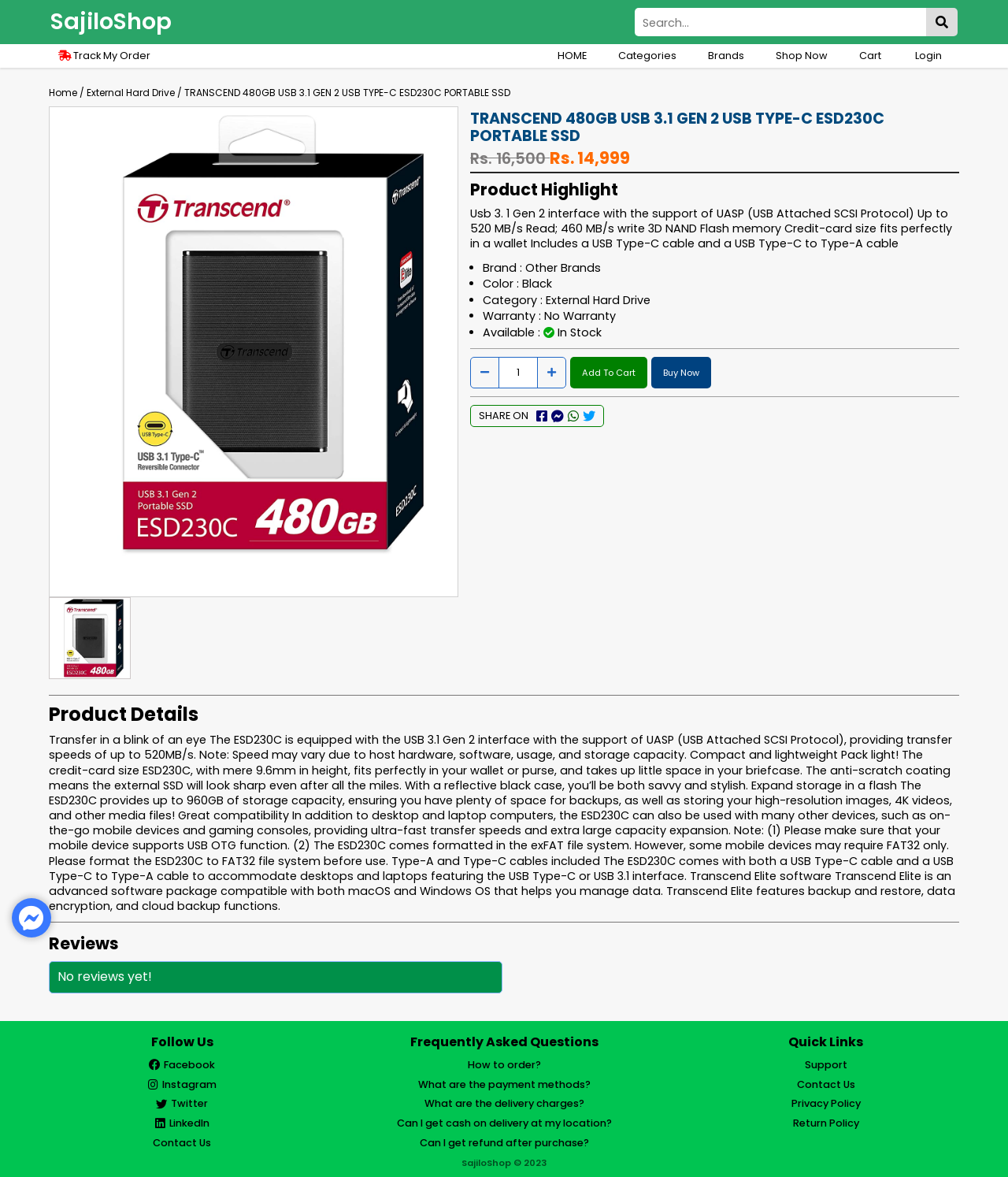Give a concise answer using only one word or phrase for this question:
What is the transfer speed of the ESD230C?

Up to 520MB/s